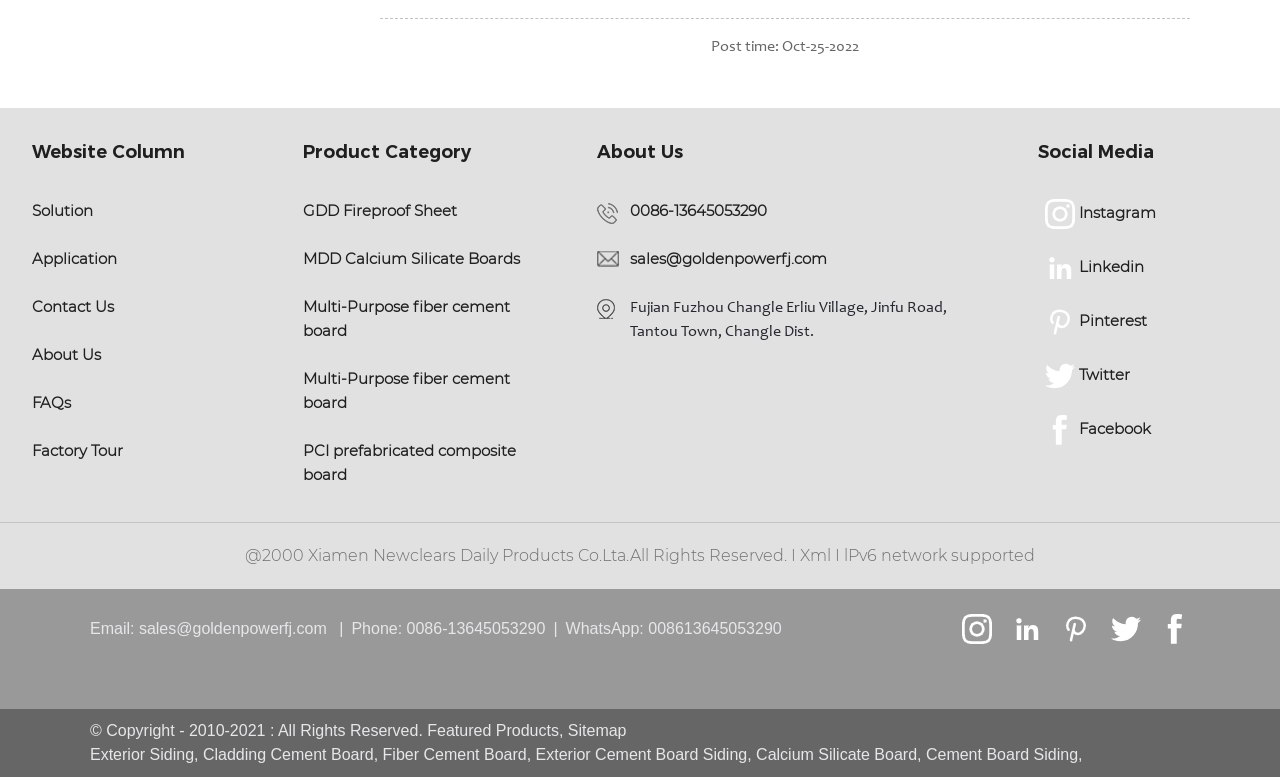What social media platform has an icon with a bird?
Analyze the screenshot and provide a detailed answer to the question.

I looked at the social media links and found the one with an icon that resembles a bird, which is Twitter.